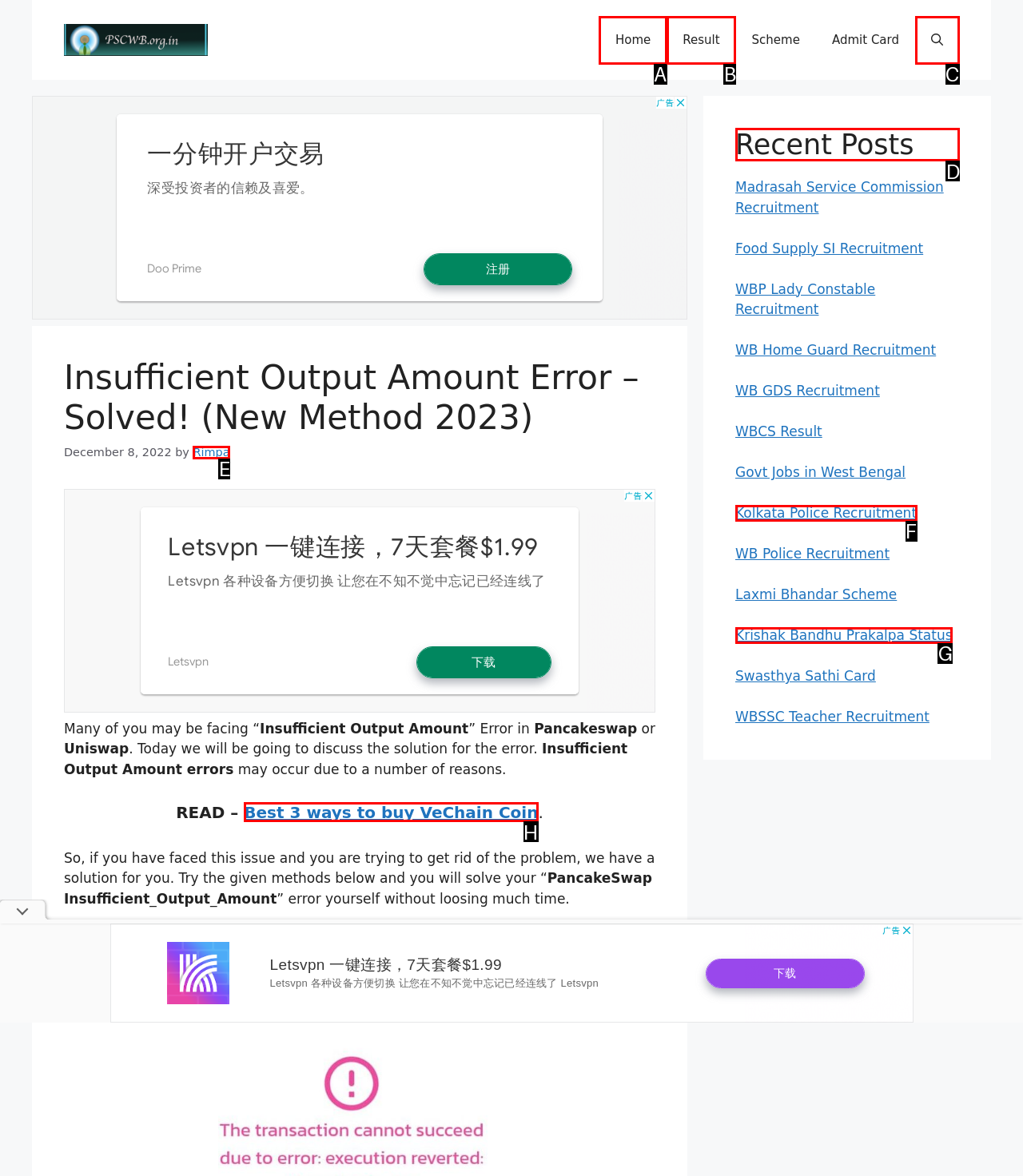Select the correct HTML element to complete the following task: Check the 'Recent Posts' section
Provide the letter of the choice directly from the given options.

D